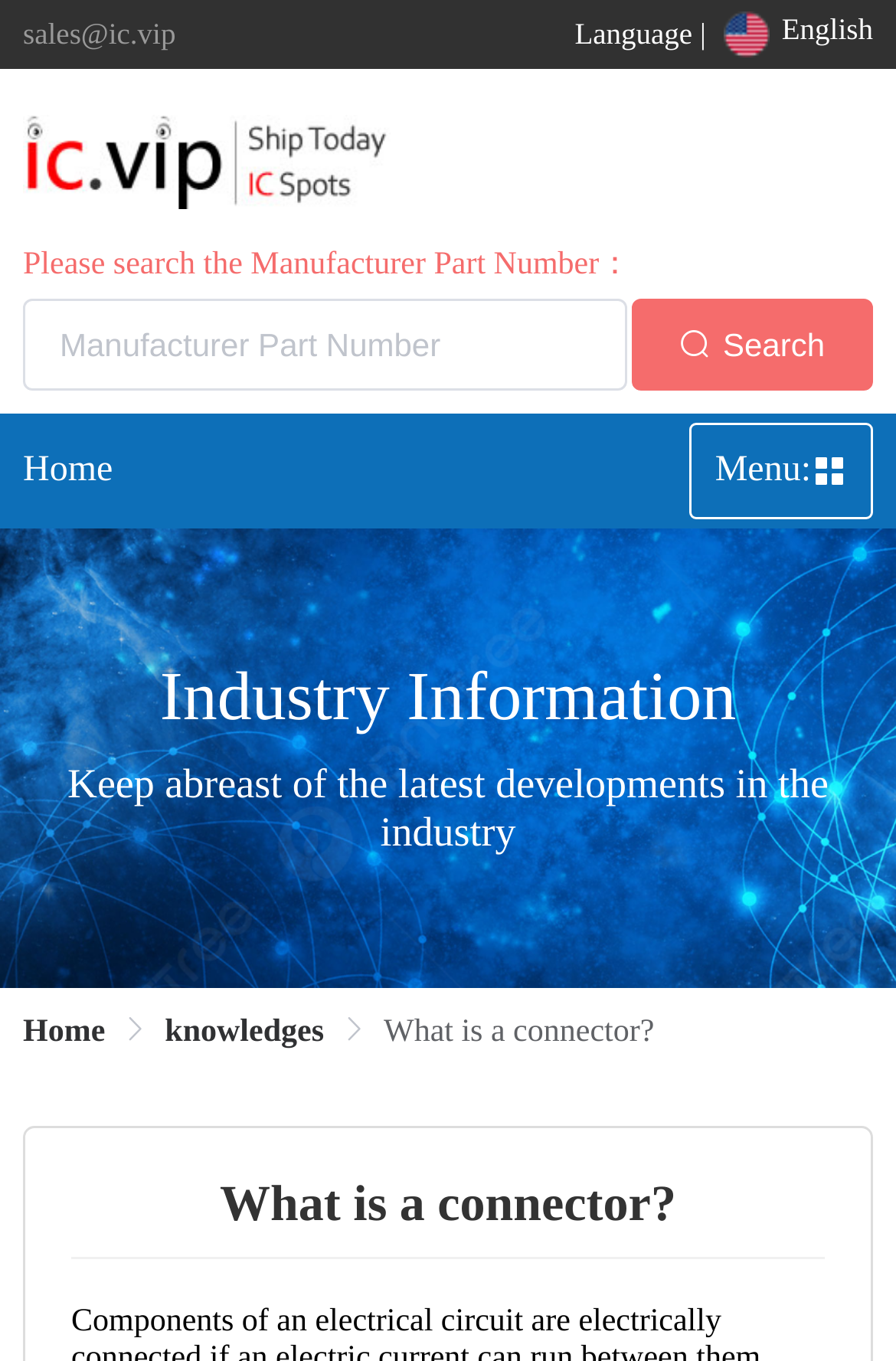Find the bounding box of the UI element described as: "placeholder="Manufacturer Part Number"". The bounding box coordinates should be given as four float values between 0 and 1, i.e., [left, top, right, bottom].

[0.026, 0.219, 0.699, 0.286]